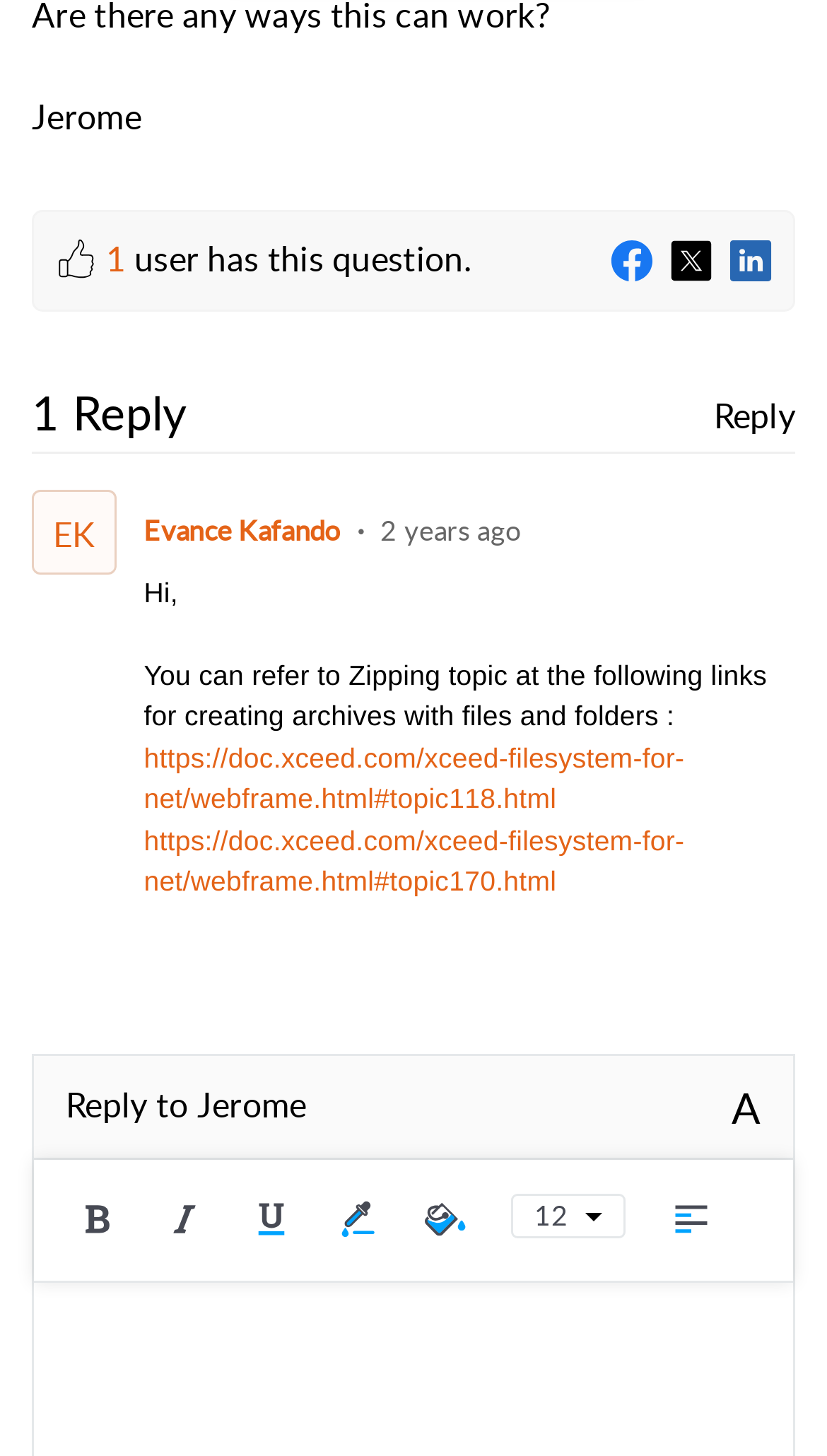Identify the bounding box coordinates of the clickable region to carry out the given instruction: "Read about harmonic pattern scanner for the forex market".

None